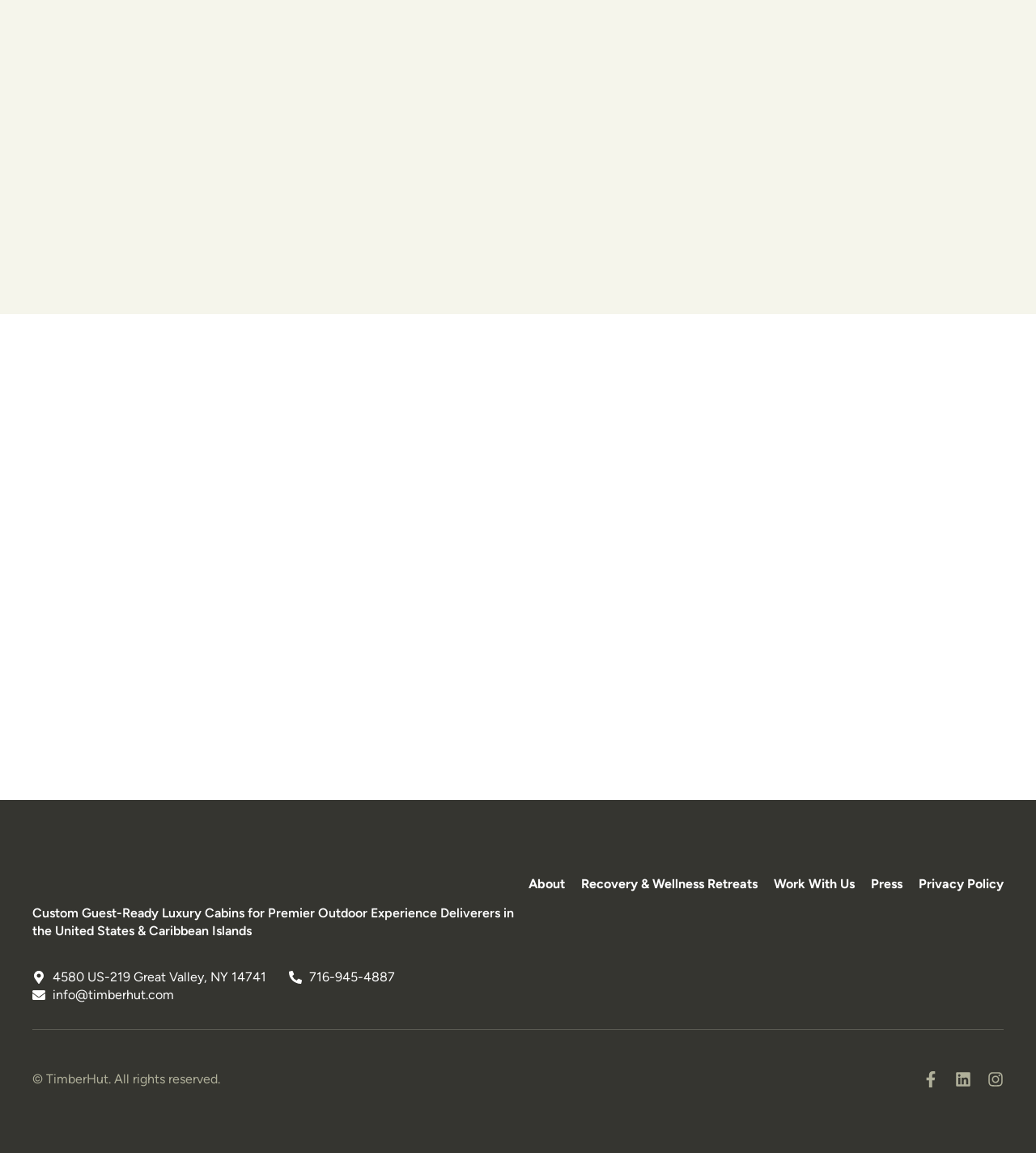Provide the bounding box coordinates of the section that needs to be clicked to accomplish the following instruction: "Call the phone number."

[0.279, 0.84, 0.381, 0.855]